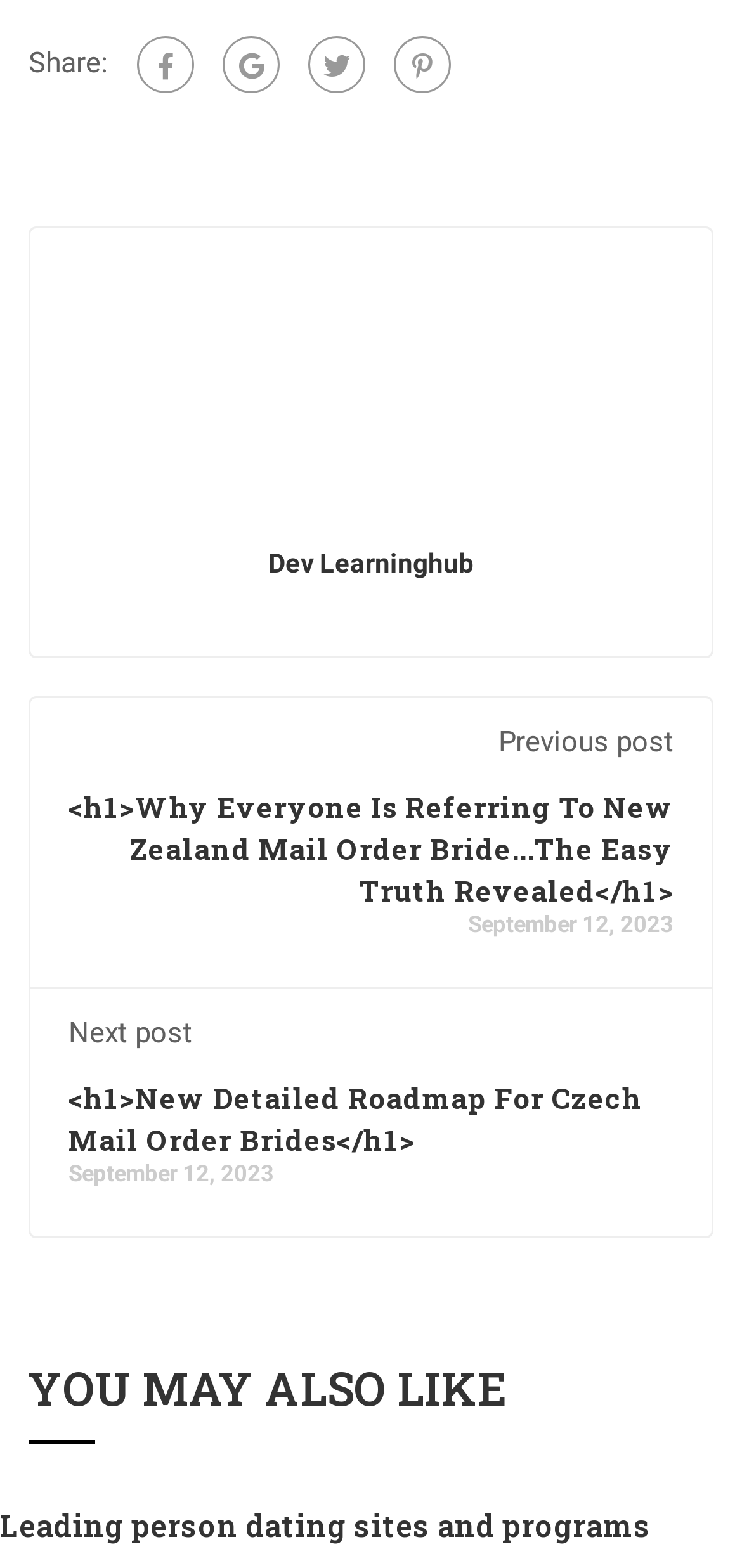Highlight the bounding box coordinates of the element that should be clicked to carry out the following instruction: "Explore related content". The coordinates must be given as four float numbers ranging from 0 to 1, i.e., [left, top, right, bottom].

[0.038, 0.862, 0.962, 0.921]